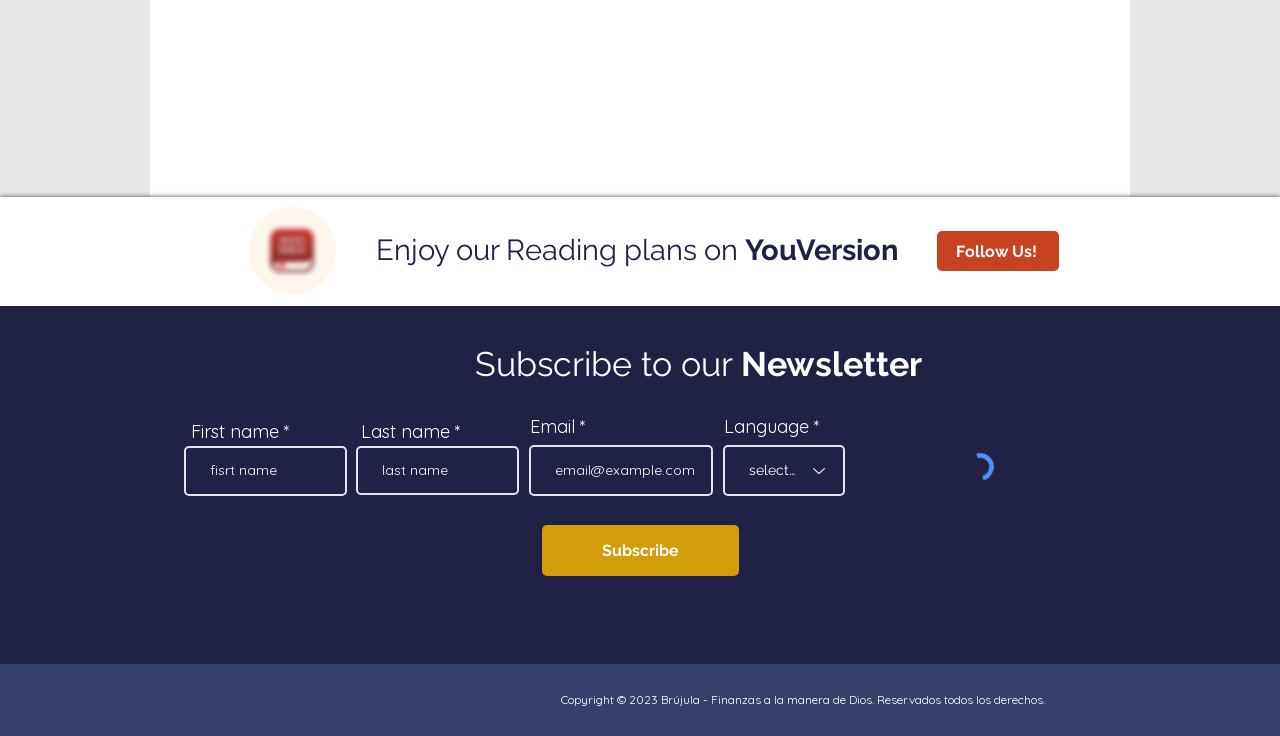Specify the bounding box coordinates of the area to click in order to execute this command: 'Check the copyright information'. The coordinates should consist of four float numbers ranging from 0 to 1, and should be formatted as [left, top, right, bottom].

[0.438, 0.94, 0.816, 0.961]